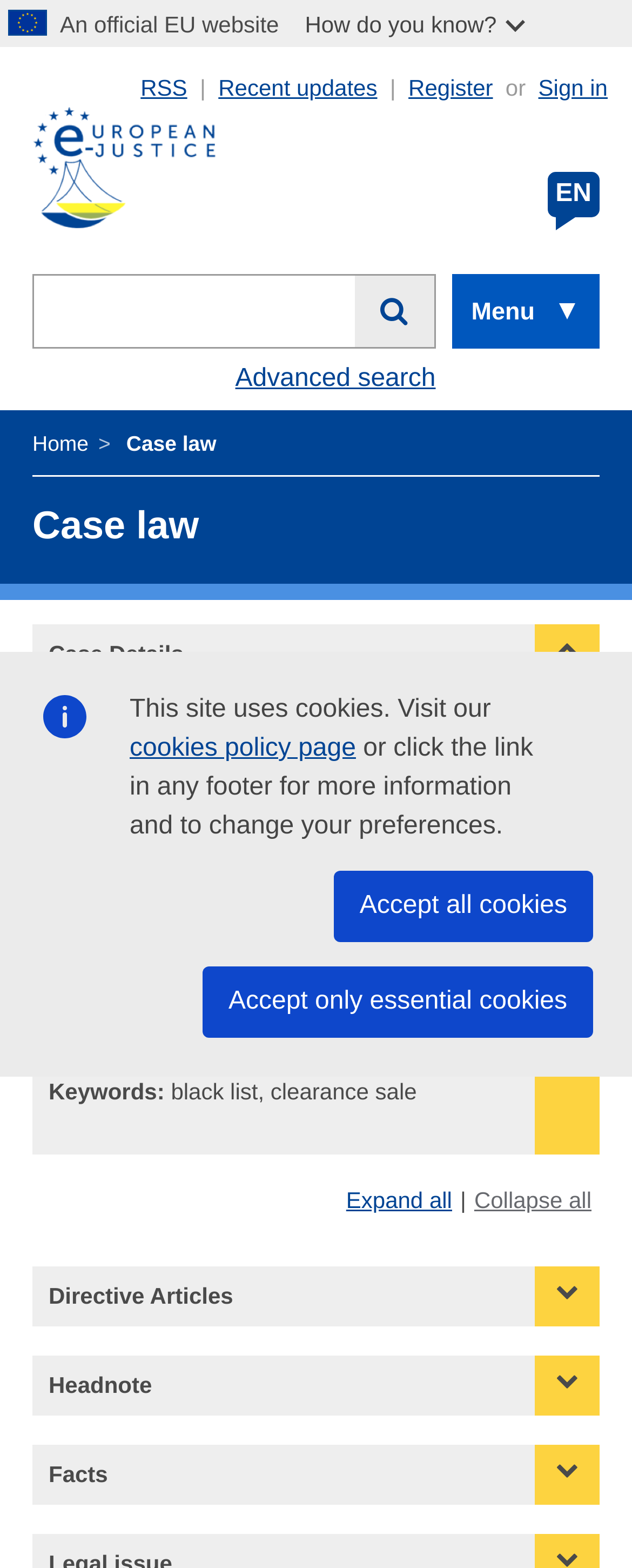Determine the bounding box coordinates of the clickable element to complete this instruction: "Click on the European e-justice link". Provide the coordinates in the format of four float numbers between 0 and 1, [left, top, right, bottom].

[0.051, 0.068, 0.34, 0.166]